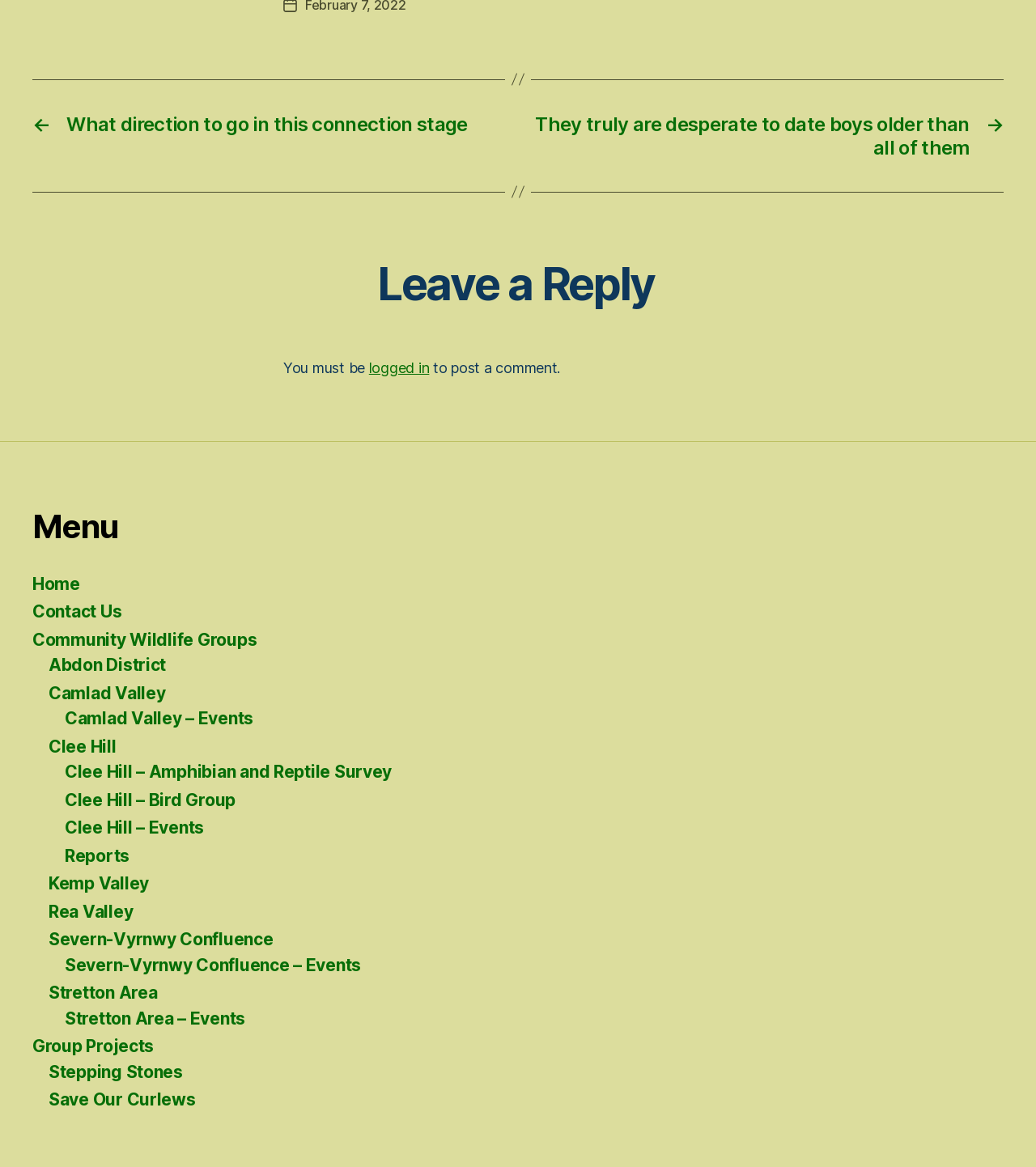Can you provide the bounding box coordinates for the element that should be clicked to implement the instruction: "Click on 'Home'"?

[0.031, 0.492, 0.077, 0.509]